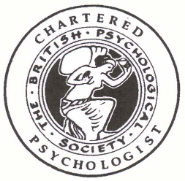Generate a detailed caption that encompasses all aspects of the image.

The image features the emblem of the British Psychological Society, specifically representing the Chartered Psychologist designation. The logo prominently displays a figure of a seated person, symbolizing wisdom and understanding, depicted in a classical style. This emblem is encircled by the text "CHARTERED PSYCHOLOGIST" at the top and "THE BRITISH PSYCHOLOGICAL SOCIETY" along the bottom, all enclosed within a circular frame. This insignia signifies professional status and adherence to high standards within the field of psychology in the UK.